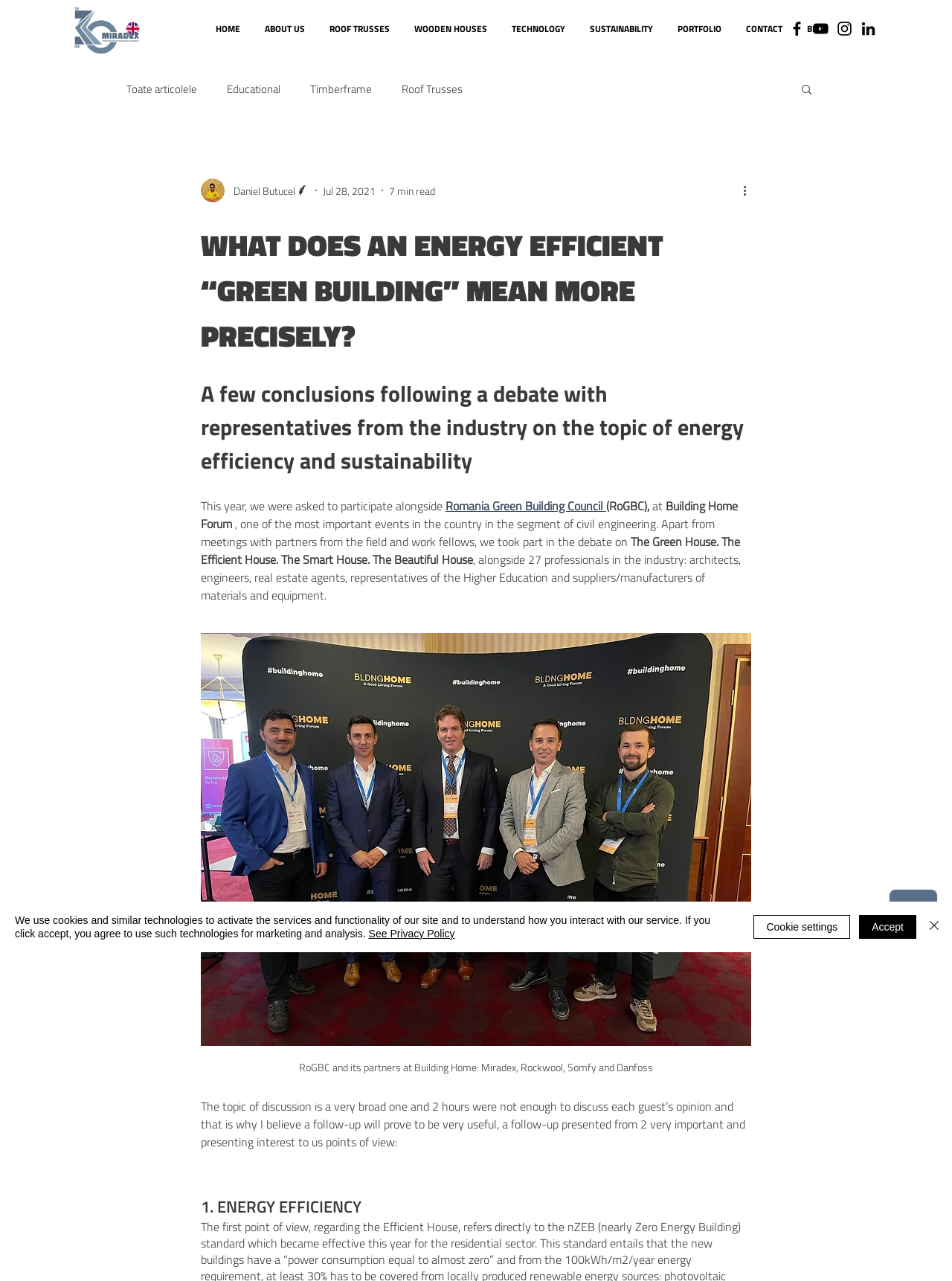What is the name of the writer of the article?
Using the information from the image, give a concise answer in one word or a short phrase.

Daniel Butucel